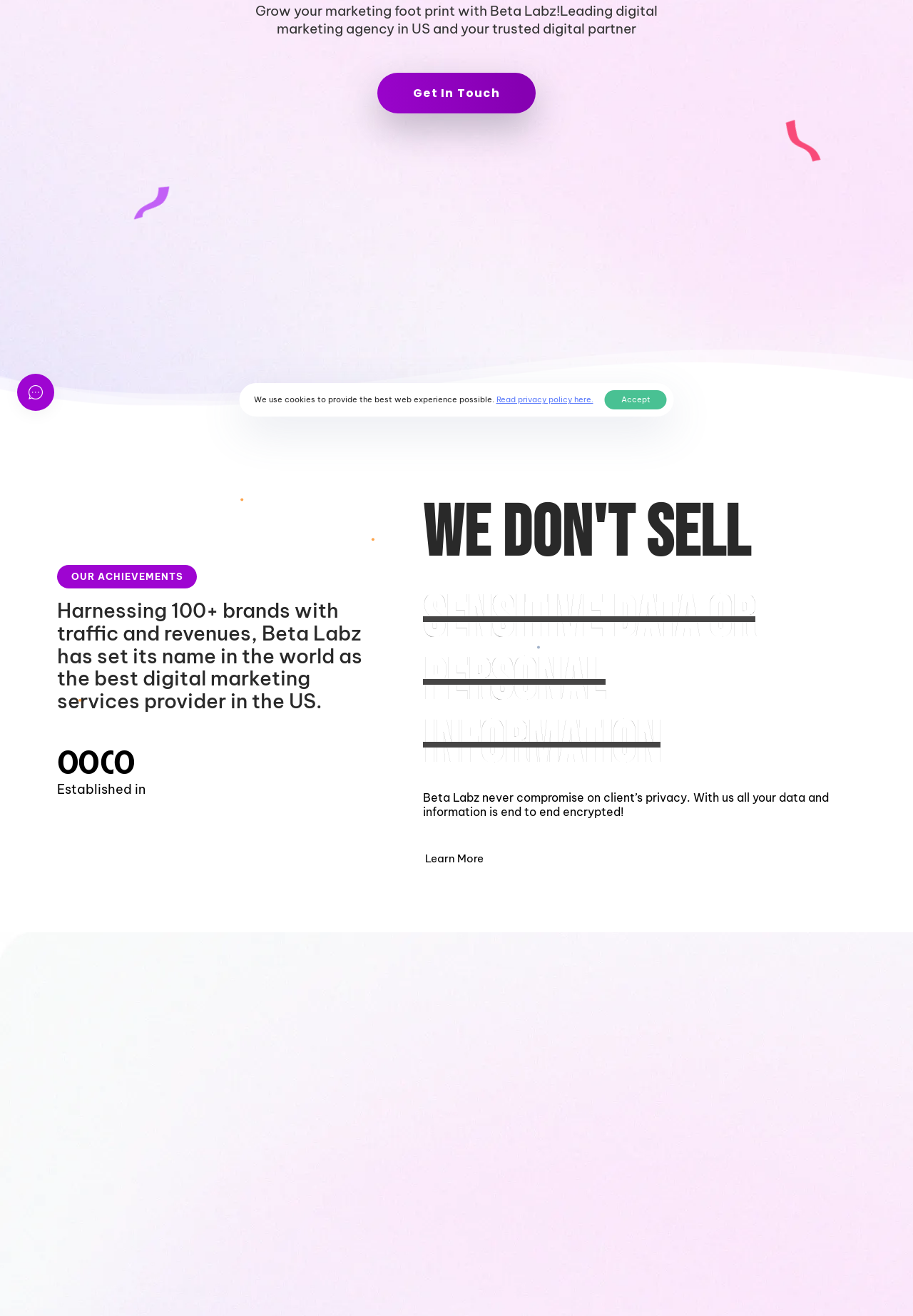From the element description: "Safety Razor For Women", extract the bounding box coordinates of the UI element. The coordinates should be expressed as four float numbers between 0 and 1, in the order [left, top, right, bottom].

None